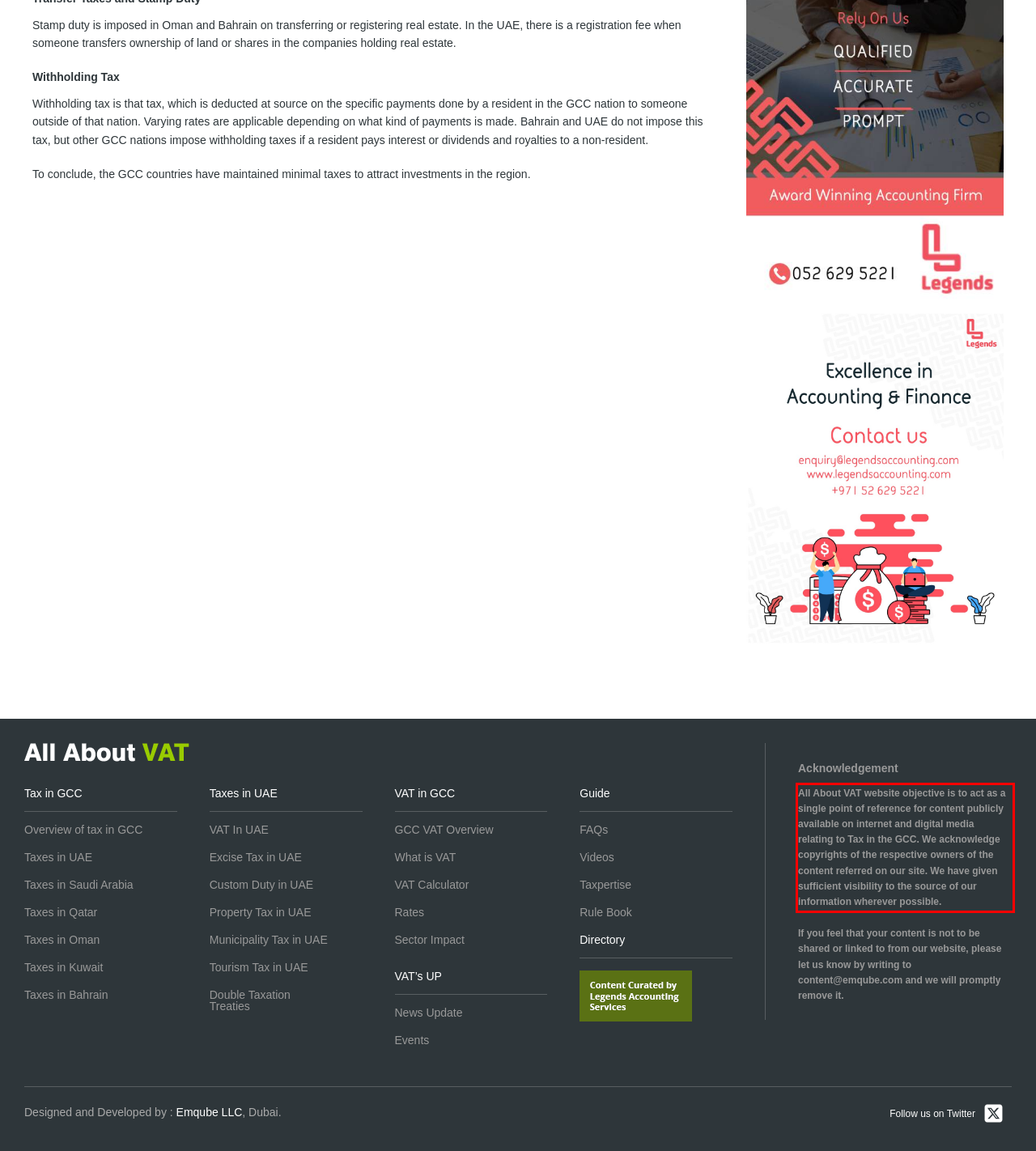You have a screenshot of a webpage with a red bounding box. Use OCR to generate the text contained within this red rectangle.

All About VAT website objective is to act as a single point of reference for content publicly available on internet and digital media relating to Tax in the GCC. We acknowledge copyrights of the respective owners of the content referred on our site. We have given sufficient visibility to the source of our information wherever possible.